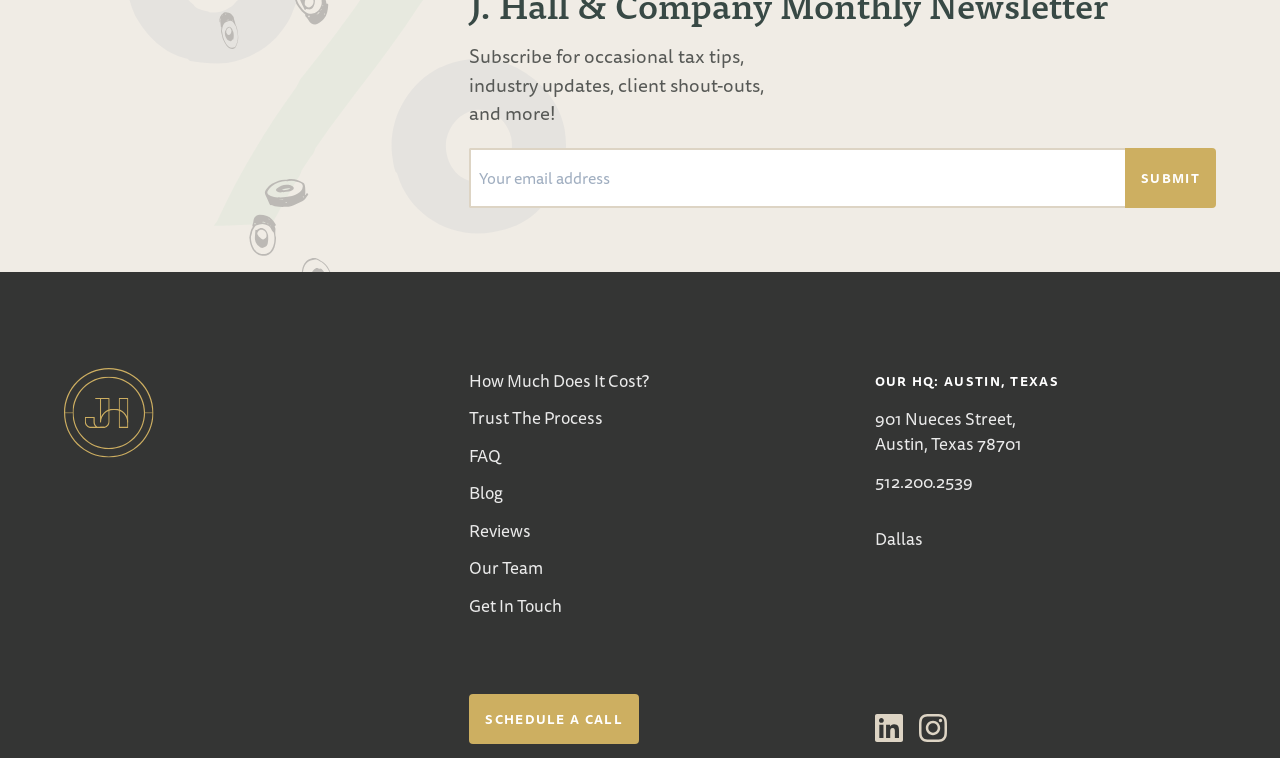How many social media links are there in the footer section?
Using the visual information from the image, give a one-word or short-phrase answer.

2